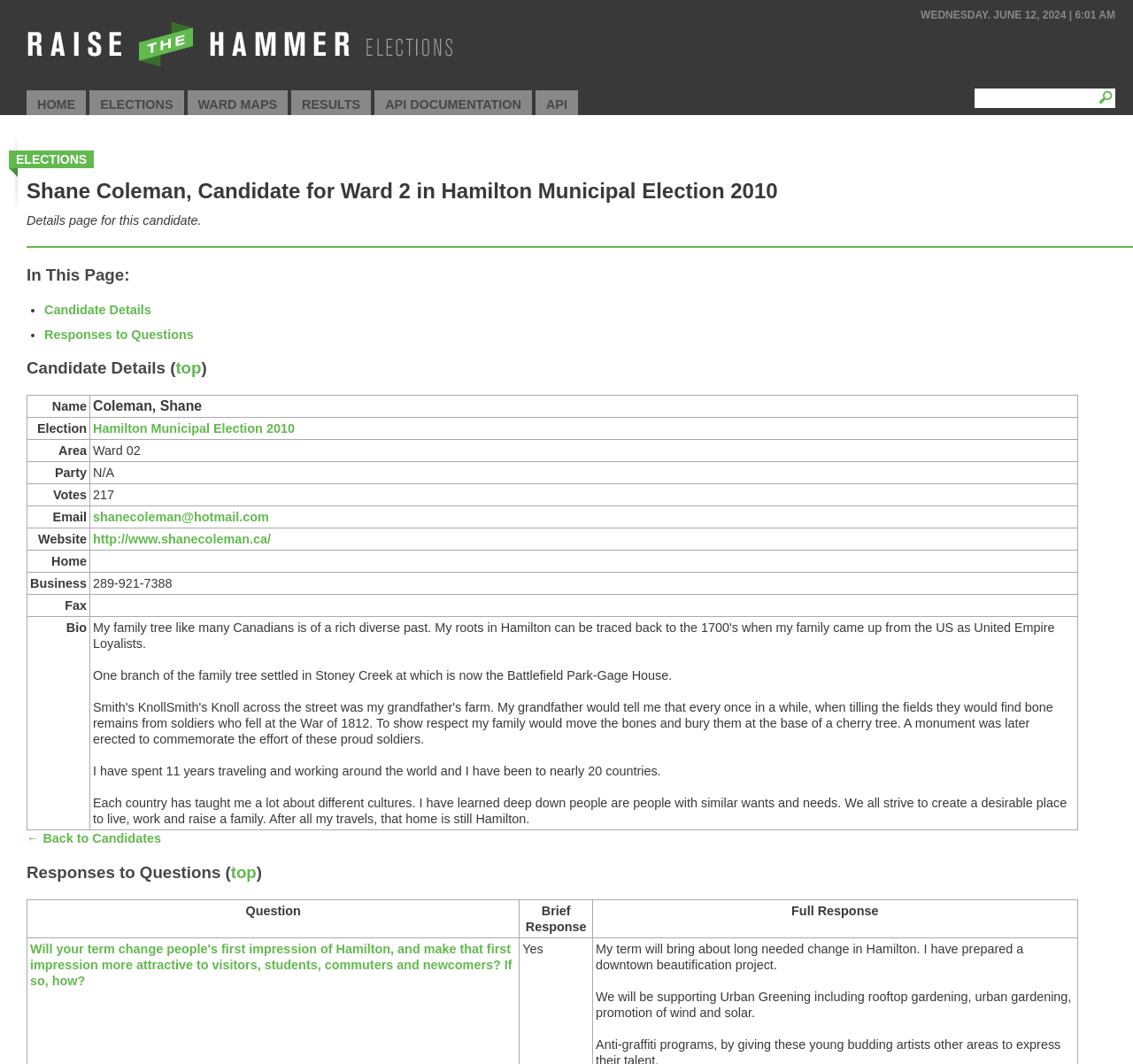Describe all significant elements and features of the webpage.

This webpage is about Shane Coleman, a candidate for Ward 2 in the Hamilton Municipal Election 2010. At the top of the page, there is a logo banner and a search bar. Below the search bar, there are several links to different sections of the website, including "HOME", "ELECTIONS", "WARD MAPS", "RESULTS", "API DOCUMENTATION", and "API".

The main content of the page is divided into two sections: "Candidate Details" and "Responses to Questions". The "Candidate Details" section is further divided into several subheadings, including "In This Page:", "Candidate Details (top)", and "Bio". Under "Candidate Details (top)", there is a table with several rows, each containing information about the candidate, such as his name, election, area, party, votes, email, website, home phone number, business phone number, fax number, and bio.

The bio section is a lengthy text that describes the candidate's family history, his travels around the world, and his vision for Hamilton. Below the bio section, there is a link to go back to the candidates' page.

The "Responses to Questions" section is also divided into several subheadings, including "Responses to Questions (top)" and a table with several rows, each containing a question, brief response, and full response. The questions and responses are not fully displayed, but there is a link to view the full response.

At the top right corner of the page, there is a date and time display, showing "WEDNESDAY. JUNE 12, 2024 | 6:01 AM".